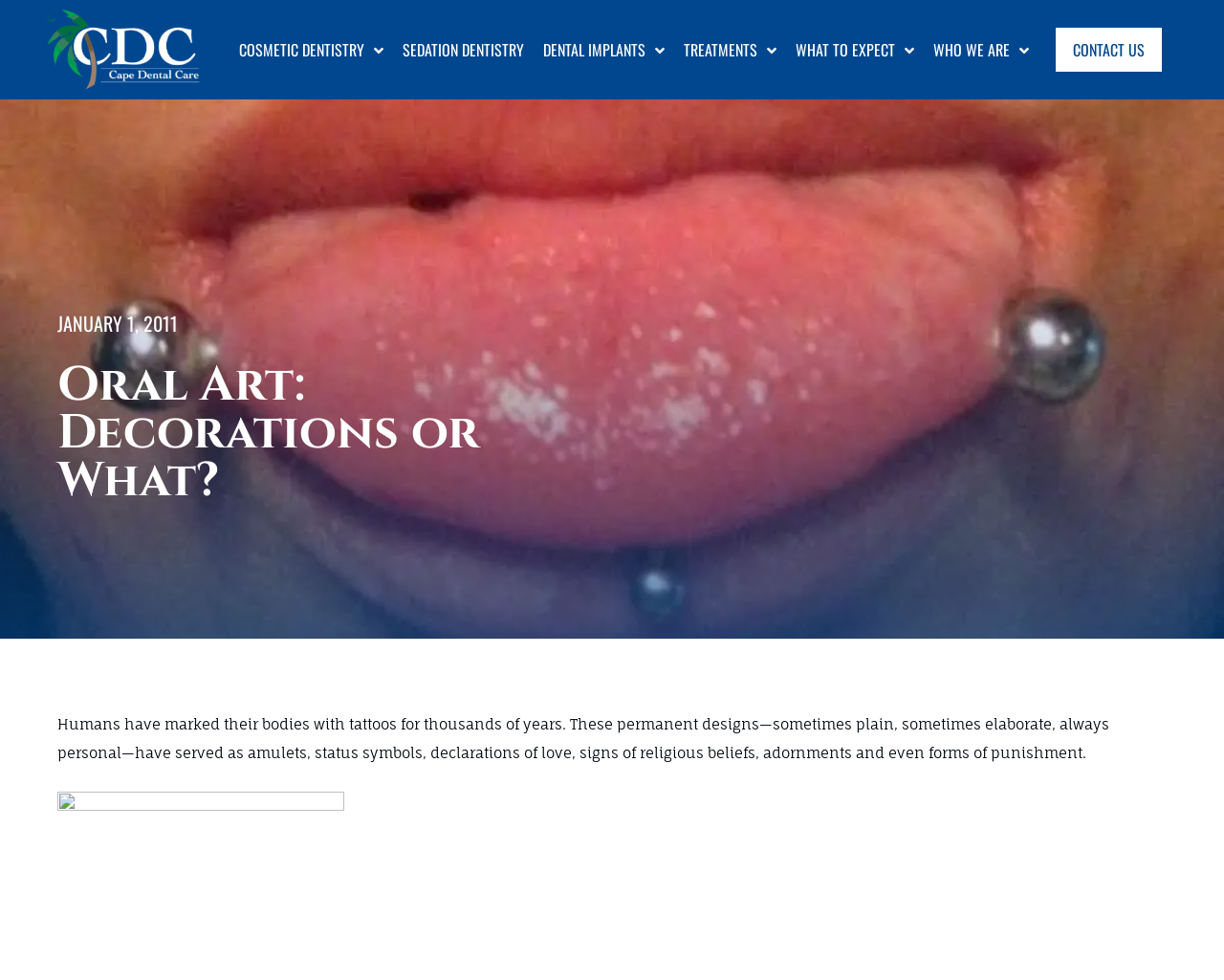Please answer the following question using a single word or phrase: 
How many links are there in the top navigation menu?

5